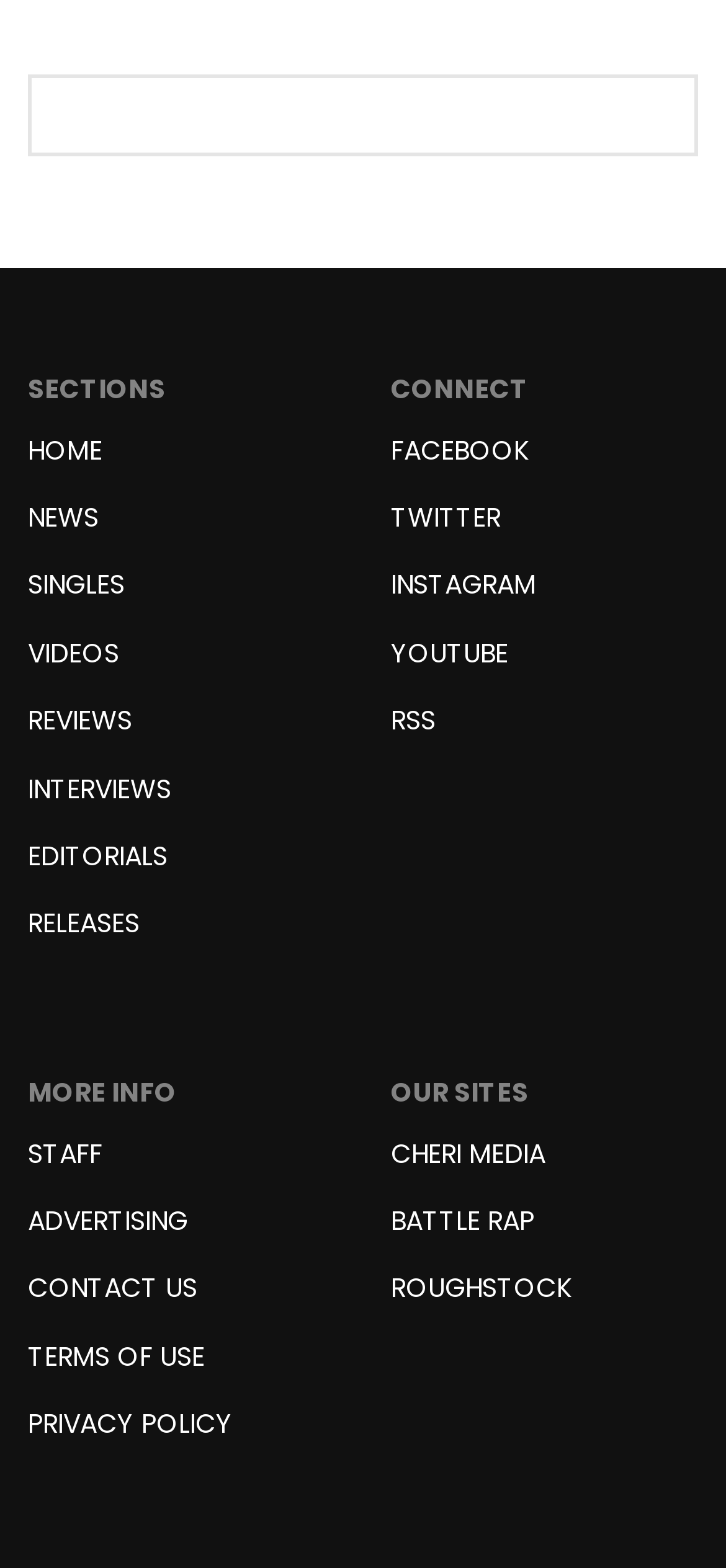What is the second link in the main navigation?
Use the image to give a comprehensive and detailed response to the question.

The second link in the main navigation is 'NEWS' because it is the second link element after the 'HOME' link and it has the text 'NEWS'.